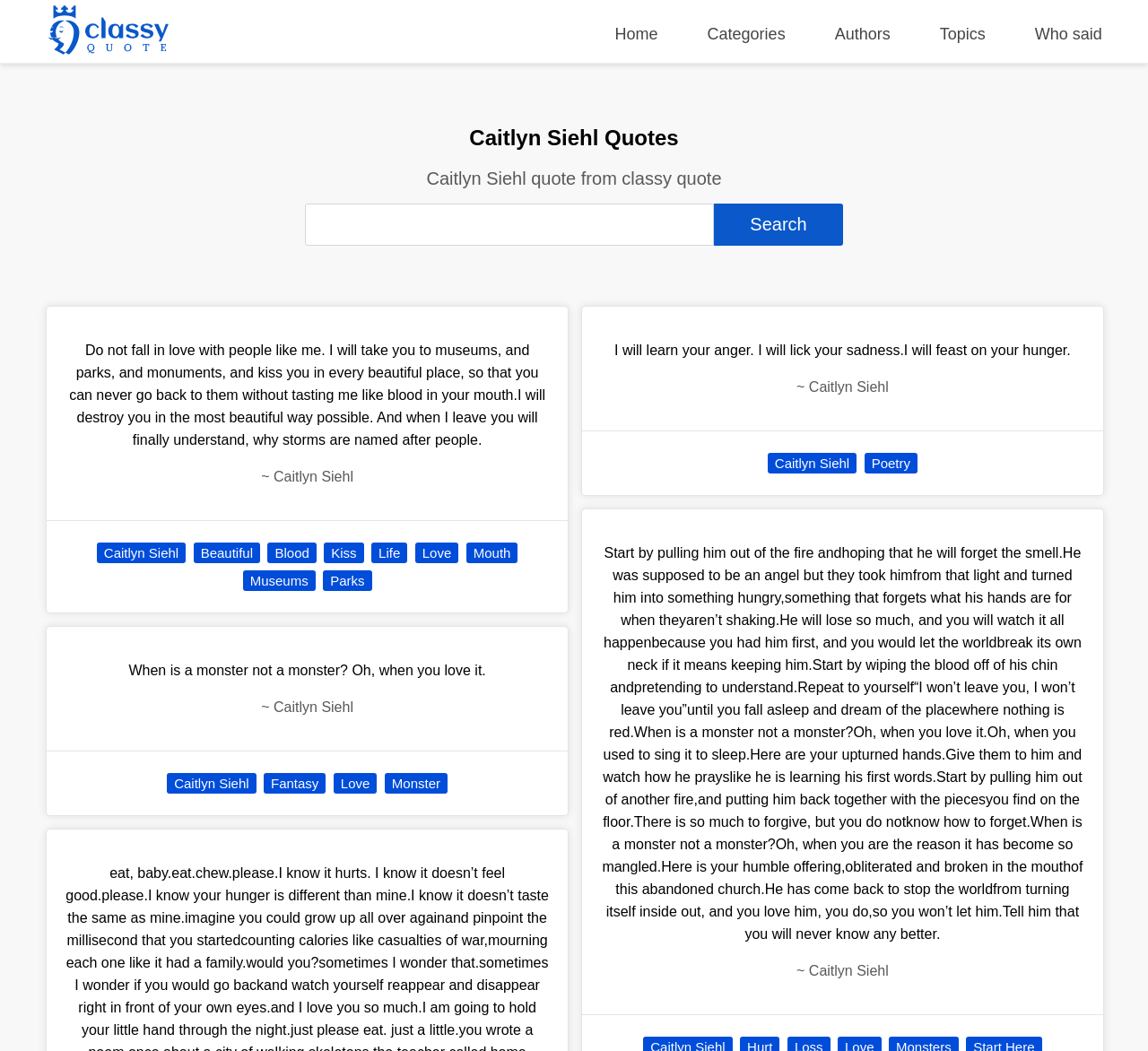Can you find the bounding box coordinates of the area I should click to execute the following instruction: "Read quotes from Caitlyn Siehl"?

[0.041, 0.292, 0.495, 0.496]